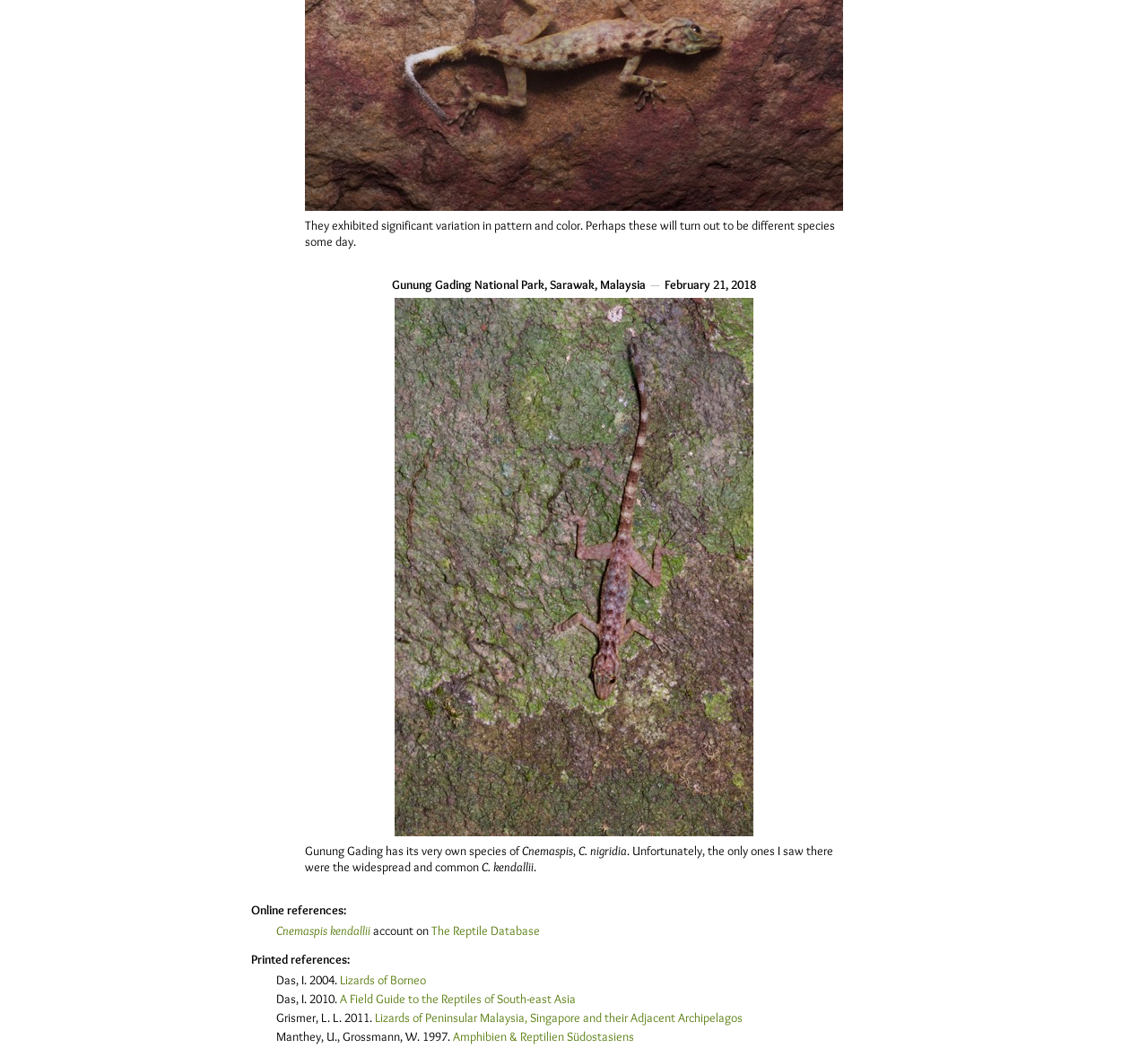What is the location of the Gunung Gading National Park?
Please use the image to deliver a detailed and complete answer.

I found the location of the Gunung Gading National Park by reading the text 'Gunung Gading National Park, Sarawak, Malaysia' which is located at the top of the webpage.